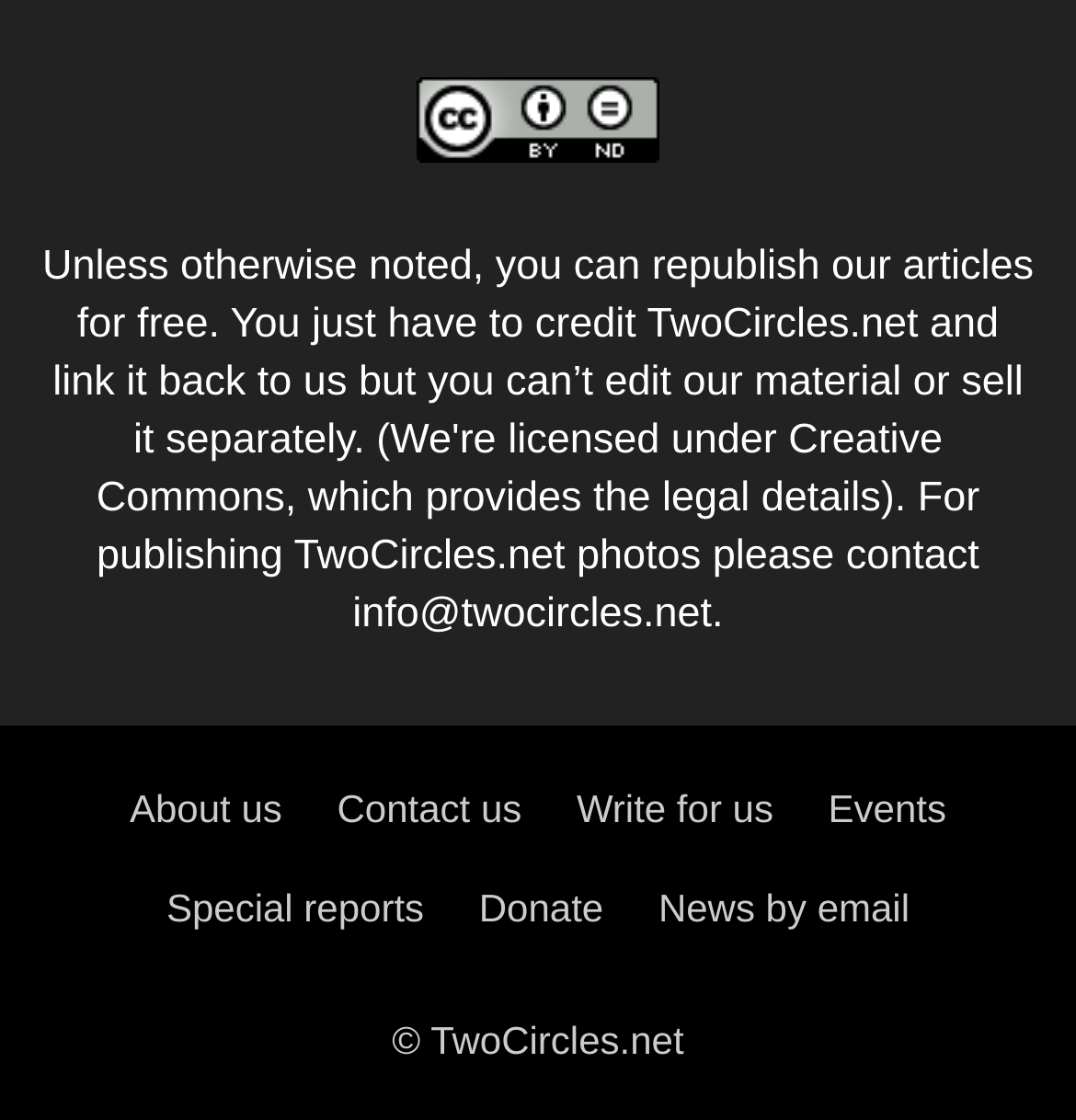Given the element description: "Donate", predict the bounding box coordinates of the UI element it refers to, using four float numbers between 0 and 1, i.e., [left, top, right, bottom].

[0.445, 0.791, 0.561, 0.83]